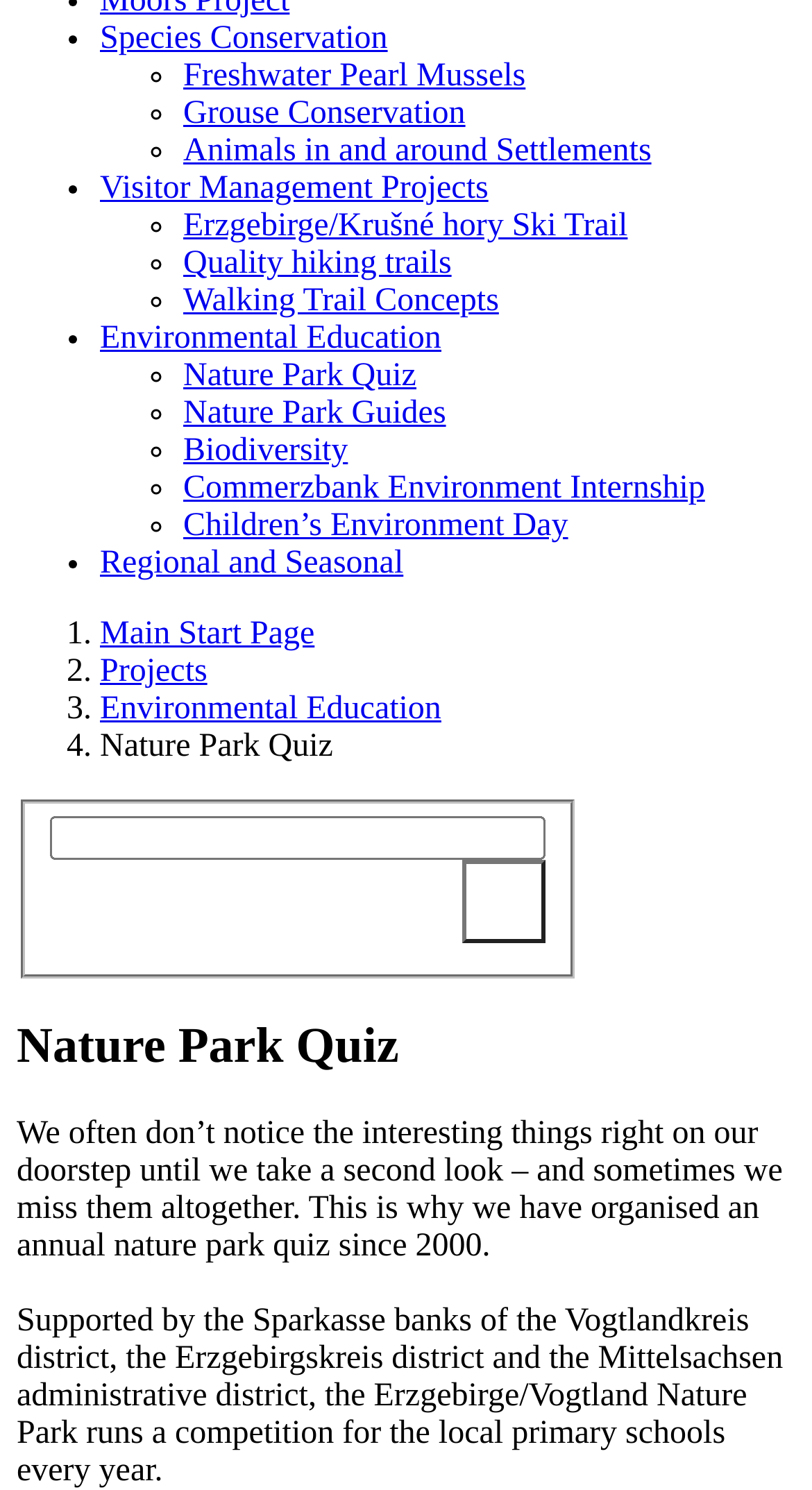Provide the bounding box coordinates of the UI element this sentence describes: "Erzgebirge/Krušné hory Ski Trail".

[0.226, 0.14, 0.773, 0.163]